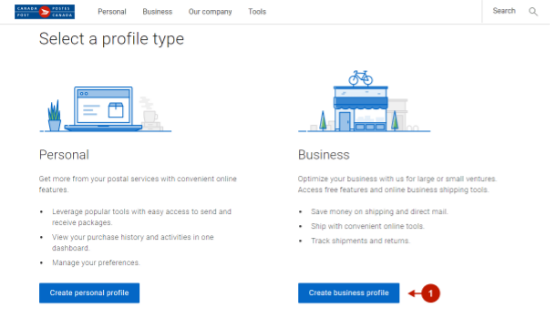Give a comprehensive caption that covers the entire image content.

The image presents a user interface for selecting a profile type on a postal service website. It displays two main options side by side: "Personal" and "Business." 

In the "Personal" section, users are encouraged to create a personal profile to leverage online postal services, manage preferences, view purchase history, and easily send and receive packages. Below this option, there is a prominent button labeled "Create personal profile."

On the right, the "Business" section targets users with business needs, highlighting features like cost savings on shipping, convenient online tools, and tracking shipments. This section also has a blue button labeled "Create business profile," along with an arrow indicating the action, making it clear where to proceed for business account registration. 

The overall design is user-friendly, encouraging visitors to choose the most suitable profile type for their needs.